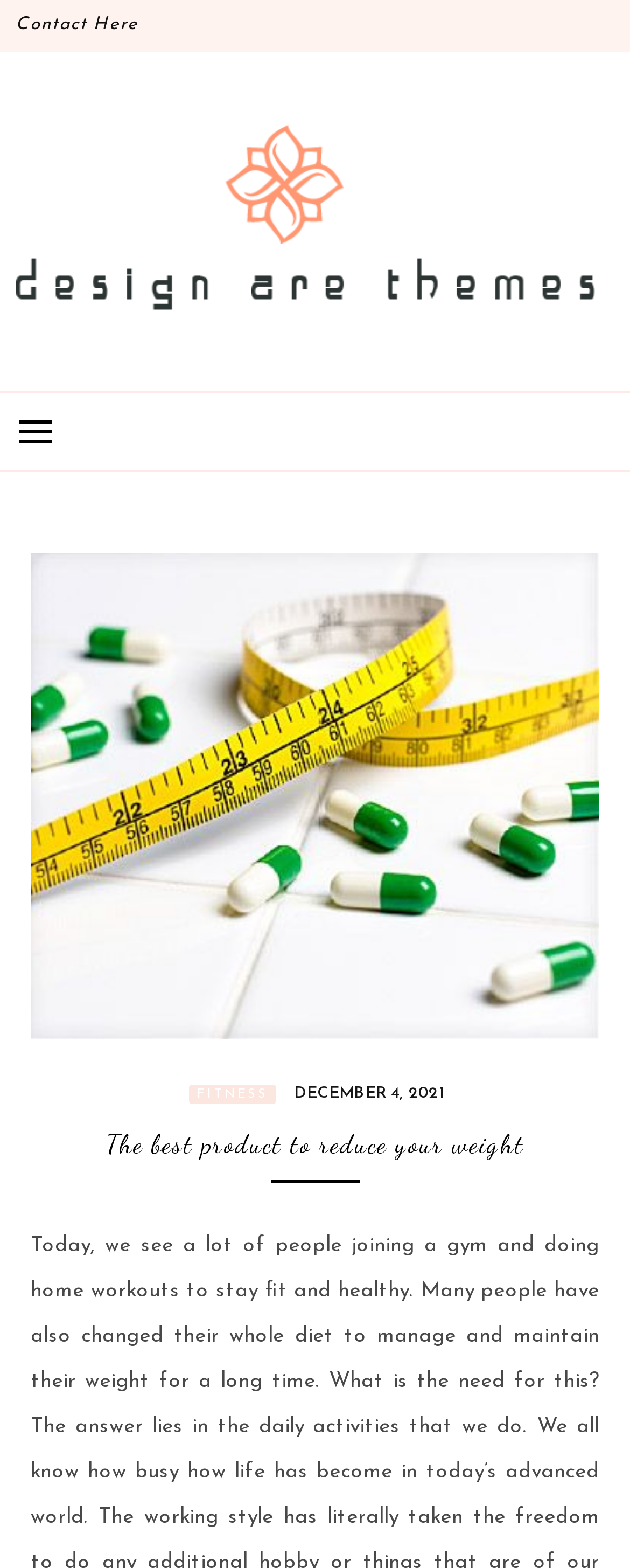Create an elaborate caption for the webpage.

The webpage is about a product for weight reduction, with the title "The best product to reduce your weight – Design Are Themes" at the top. 

At the top left corner, there is a "Contact Here" link. Below it, there is a large logo of "Design Are Themes" that spans almost the entire width of the page, accompanied by a link with the same text. 

Underneath the logo, there is a heading "DESIGN ARE THEMES" in a larger font, which is also a link. Next to it, there is a static text "COLLECT PLENTY OF UNKNOWN INFO". 

On the left side of the page, there is a button that controls the primary menu. When expanded, the menu displays several links, including "lose weight" with an accompanying image, a header section, and links to "FITNESS" and a specific date "DECEMBER 4, 2021" with a time element. 

The main content of the page is headed by "The best product to reduce your weight", which is a heading located at the bottom left of the page.